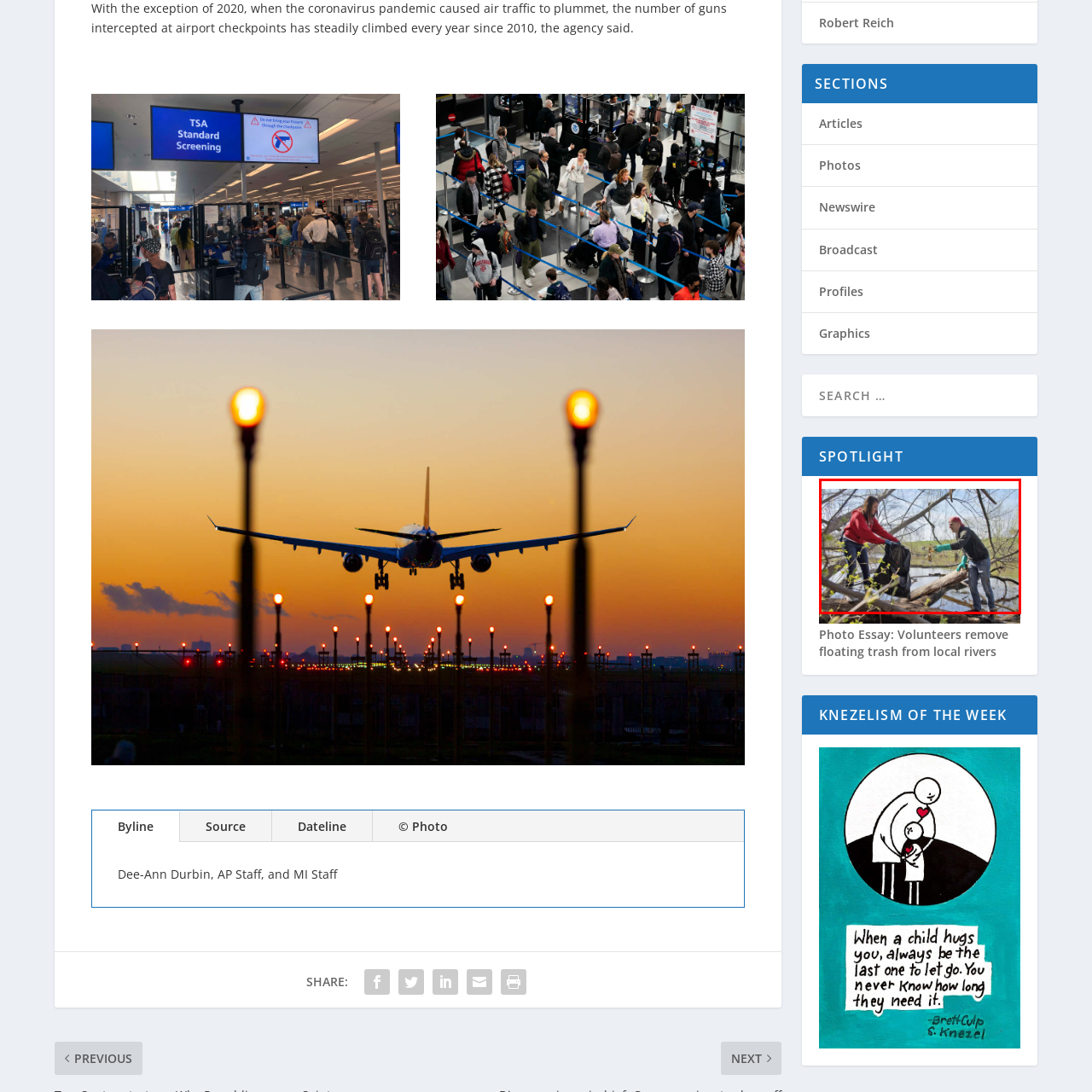Refer to the image within the red box and answer the question concisely with a single word or phrase: What is the color of the first volunteer's hoodie?

Red